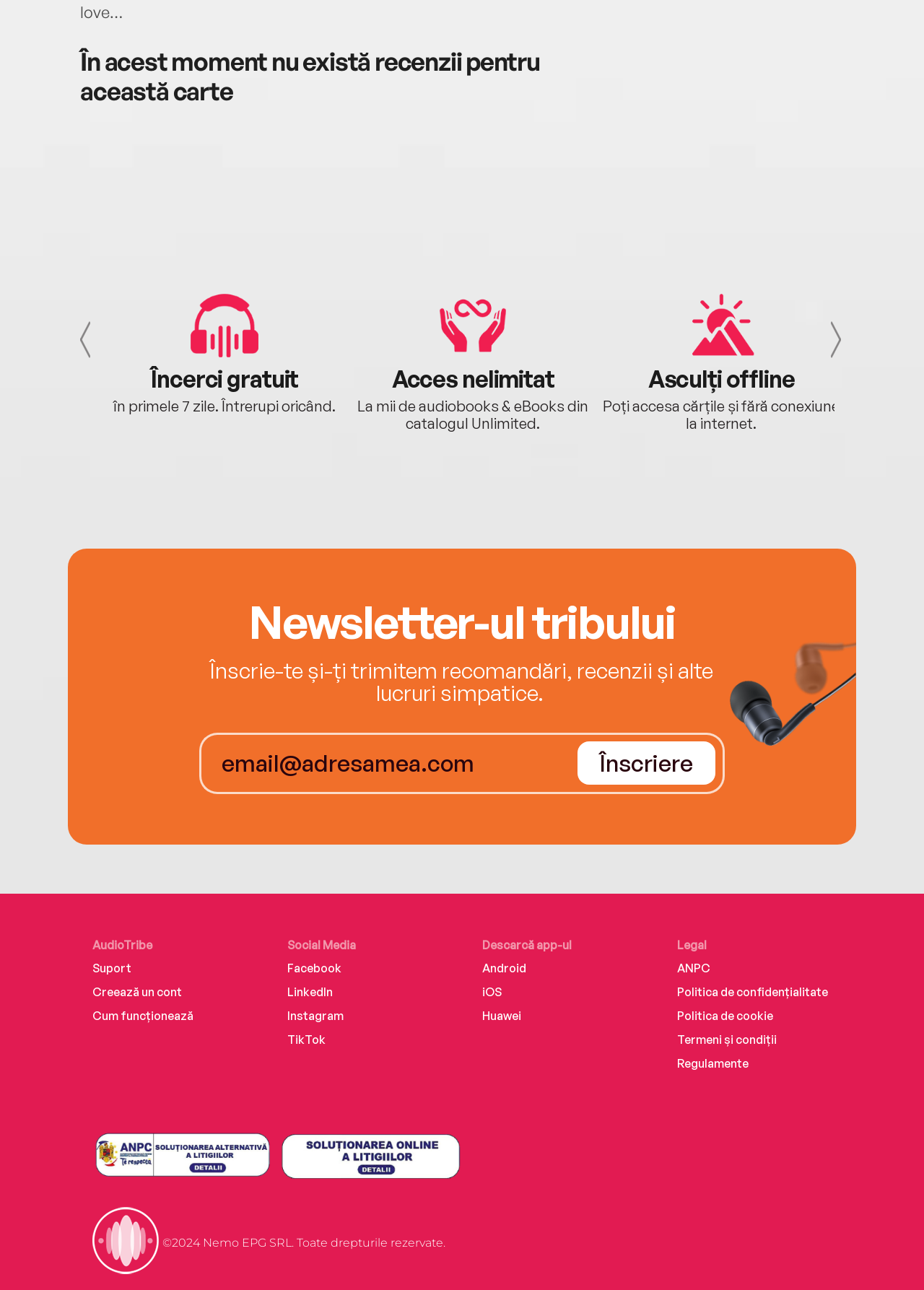Answer the following in one word or a short phrase: 
What is the purpose of the newsletter?

To receive recommendations and reviews